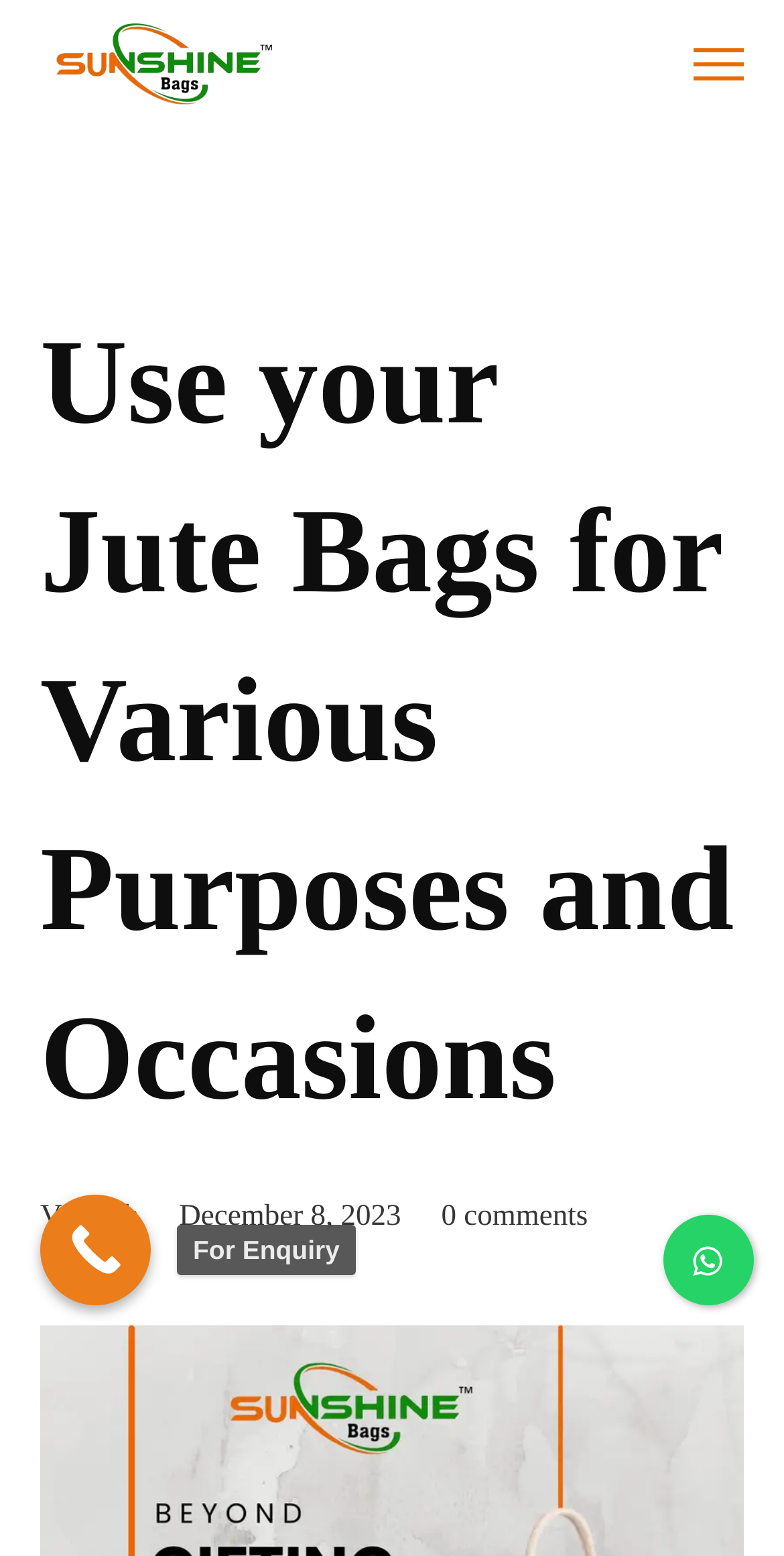Please predict the bounding box coordinates (top-left x, top-left y, bottom-right x, bottom-right y) for the UI element in the screenshot that fits the description: alt="Sunshine"

[0.051, 0.013, 0.365, 0.069]